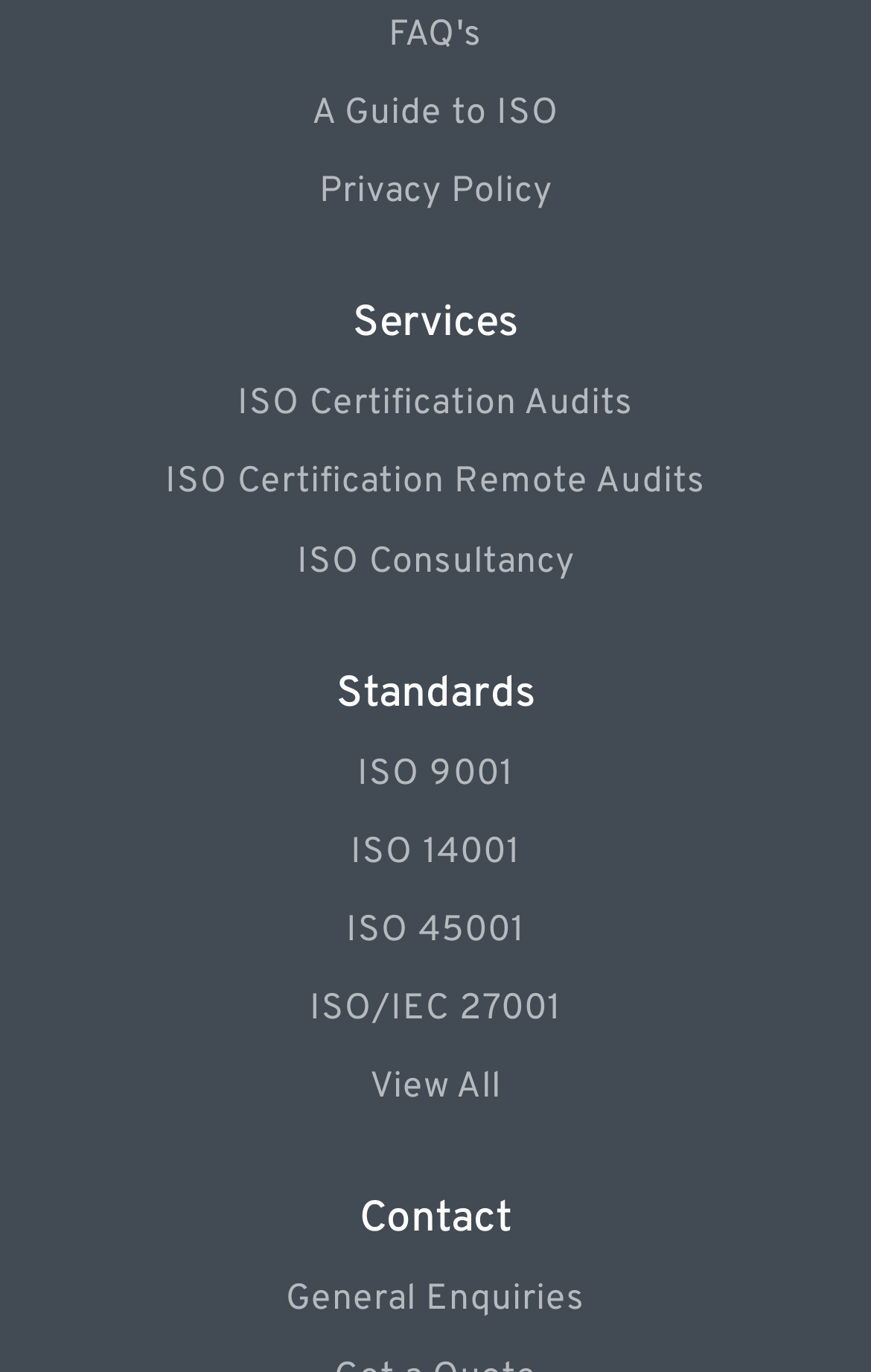What is the last link in the Contact section?
Refer to the image and provide a one-word or short phrase answer.

General Enquiries